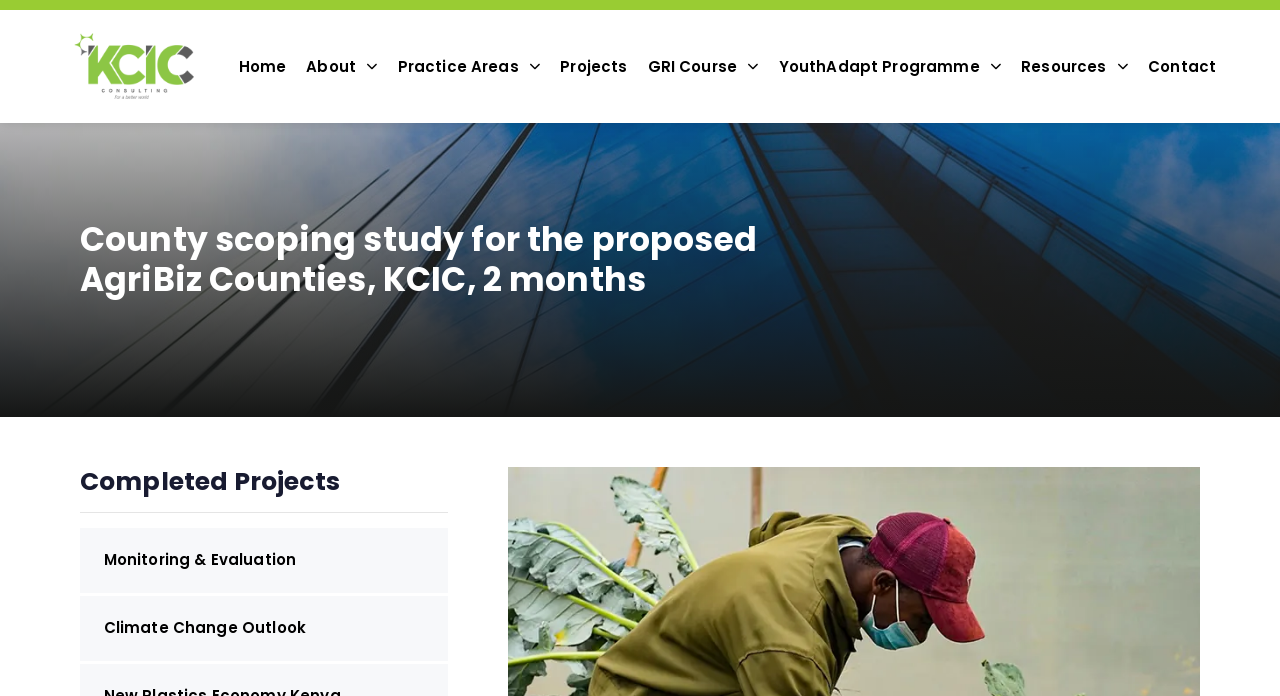Identify the bounding box coordinates for the region of the element that should be clicked to carry out the instruction: "go to home page". The bounding box coordinates should be four float numbers between 0 and 1, i.e., [left, top, right, bottom].

[0.179, 0.014, 0.232, 0.177]